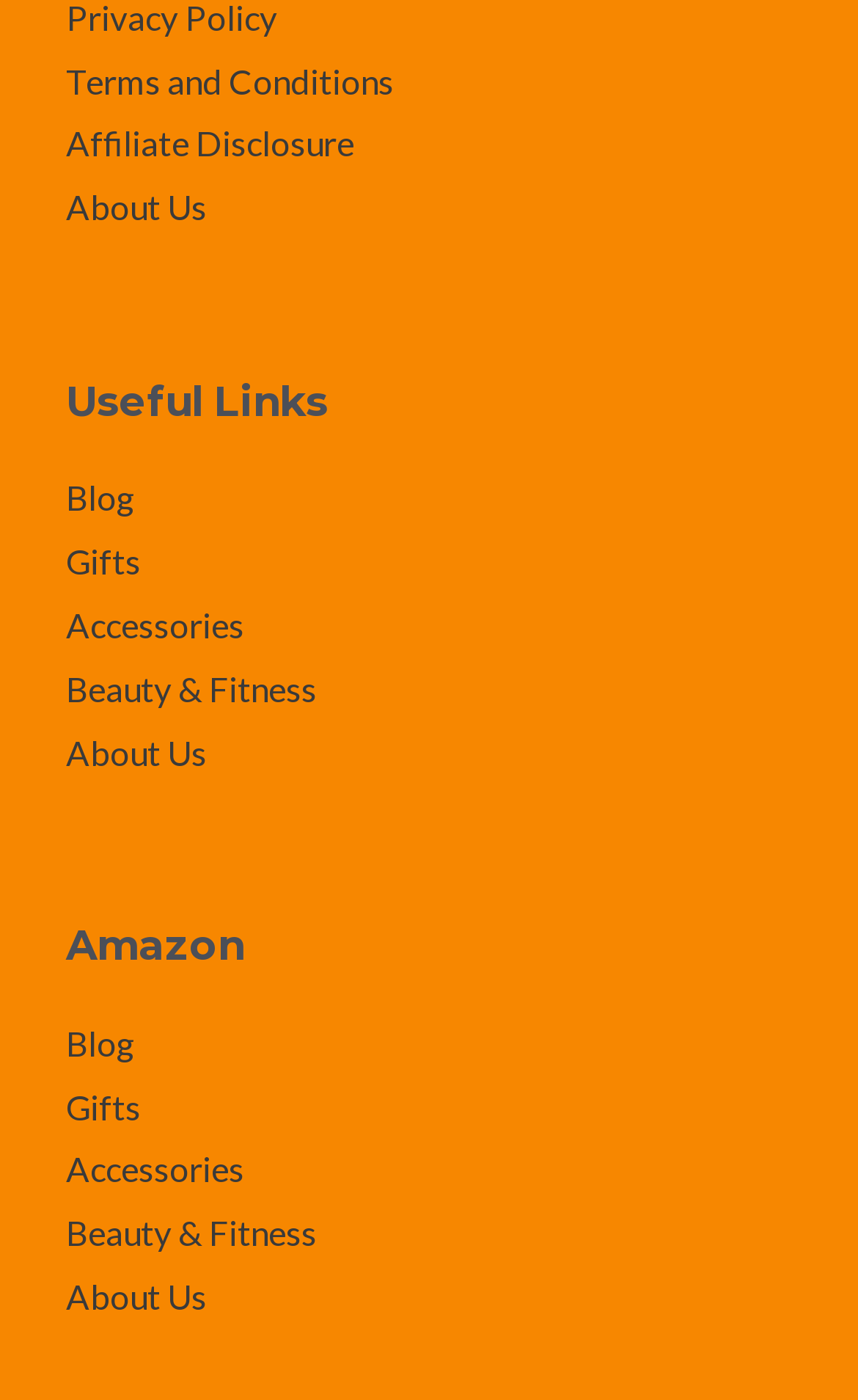Can you find the bounding box coordinates for the element to click on to achieve the instruction: "Browse Beauty & Fitness"?

[0.077, 0.478, 0.369, 0.506]